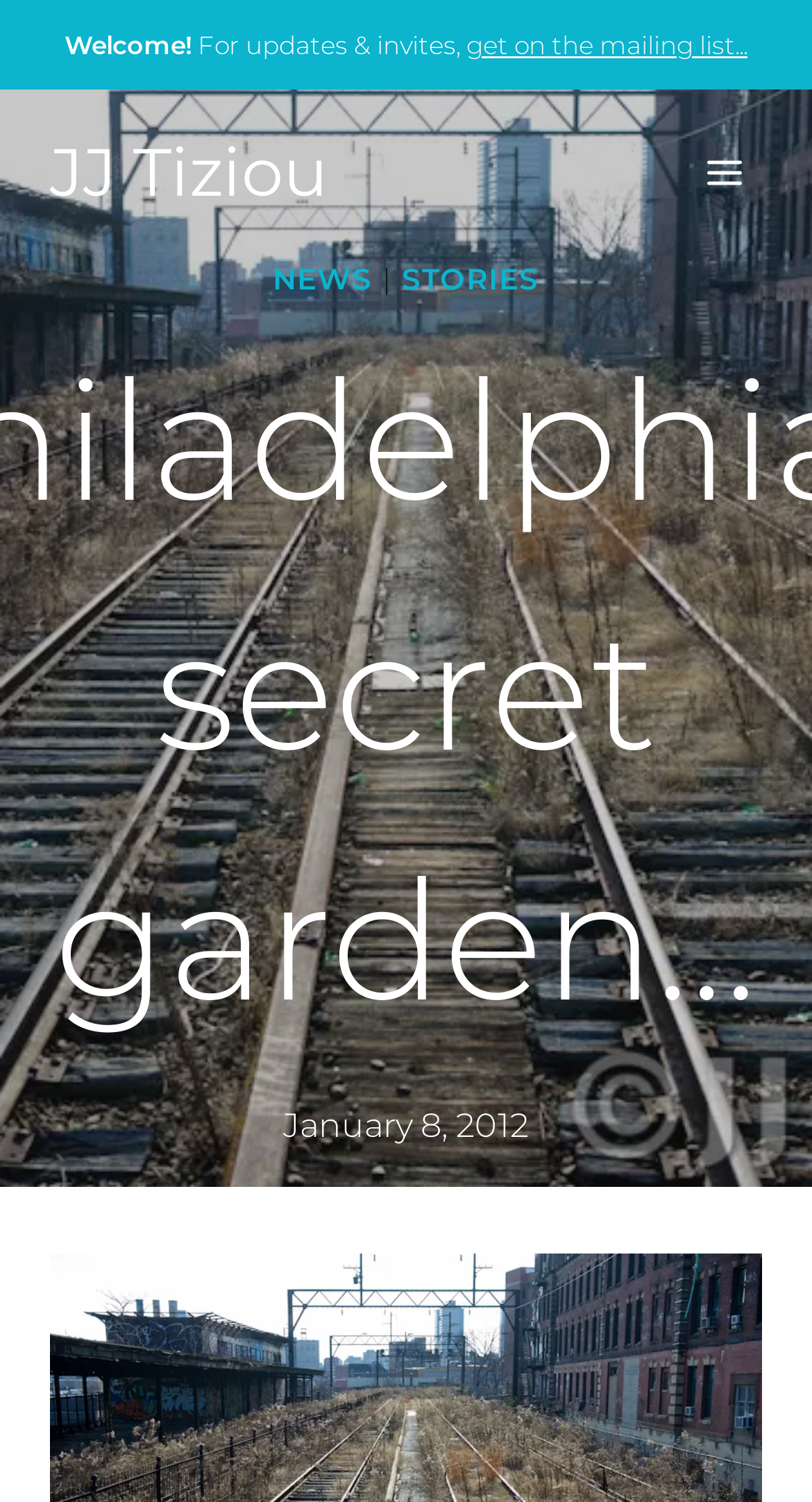Based on the element description: "parent_node: WEBSITE name="url"", identify the UI element and provide its bounding box coordinates. Use four float numbers between 0 and 1, [left, top, right, bottom].

None